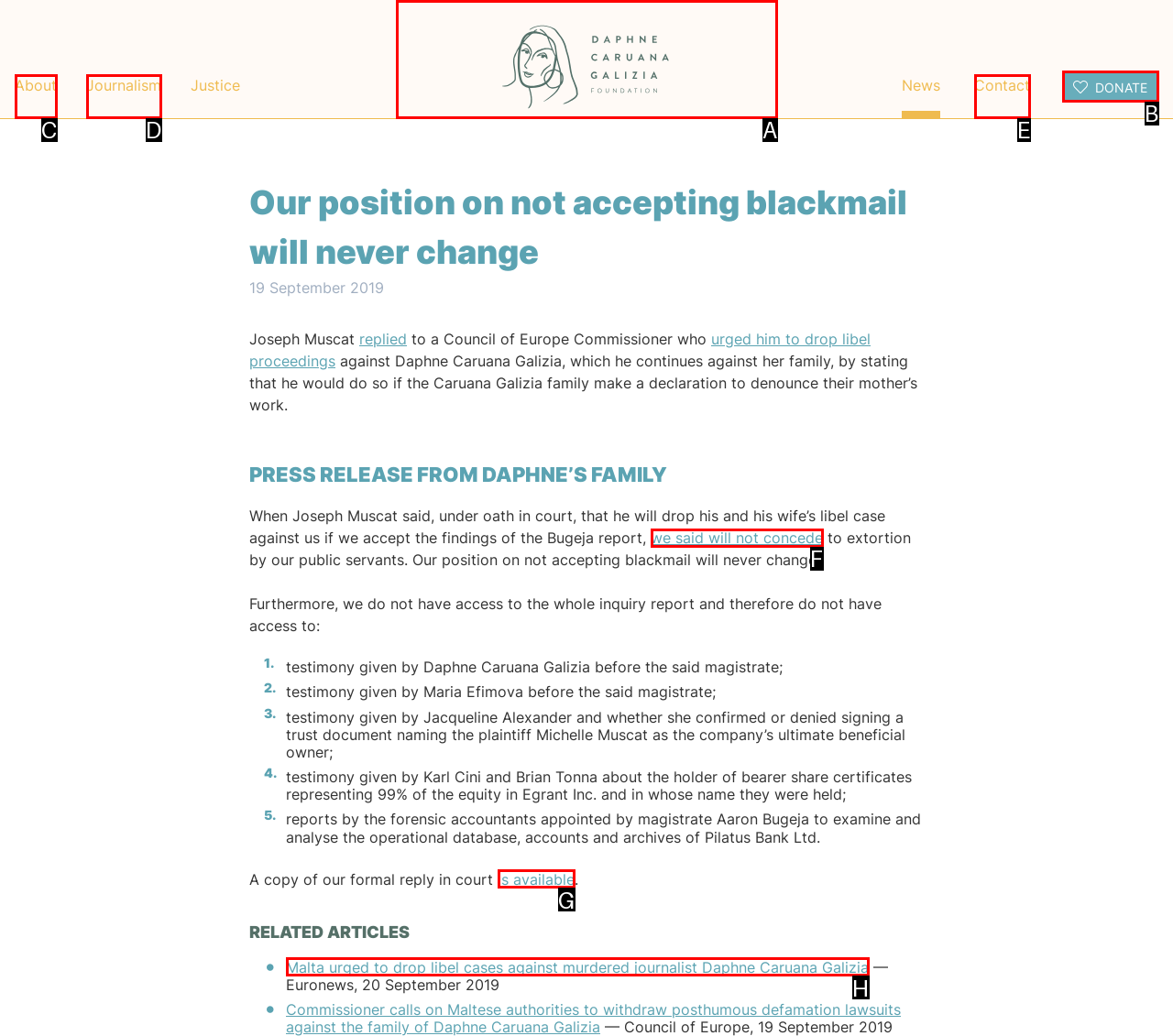Point out the HTML element that matches the following description: we said will not concede
Answer with the letter from the provided choices.

F